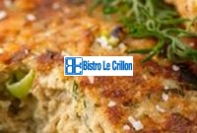Generate an elaborate caption for the given image.

The image features a deliciously prepared dish, showcasing a beautifully baked chicken or fish delicacy adorned with fresh herbs. The dish is garnished with finely chopped greens, adding a vibrant touch to its golden-brown crust. Prominently displayed against the backdrop of the dish is the logo of "Bistro Le Crillon," suggesting the source of this culinary creation. The presentation indicates a focus on quality and enticing flavors, typical of a bistro renowned for its delightful recipes. This dish could be part of broader cooking tips or recipes featured on the Bistro's website.